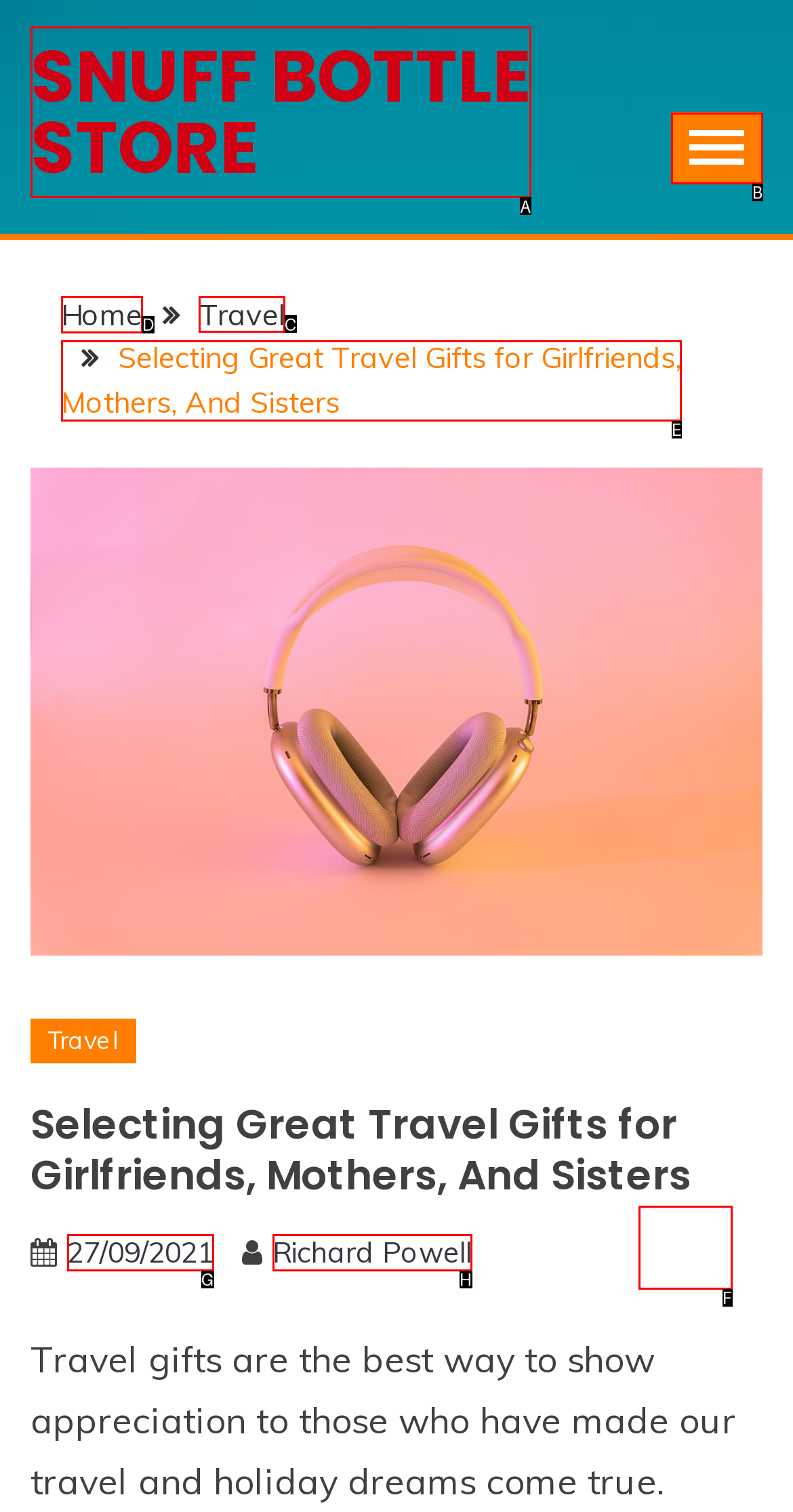Determine the correct UI element to click for this instruction: view travel category. Respond with the letter of the chosen element.

C